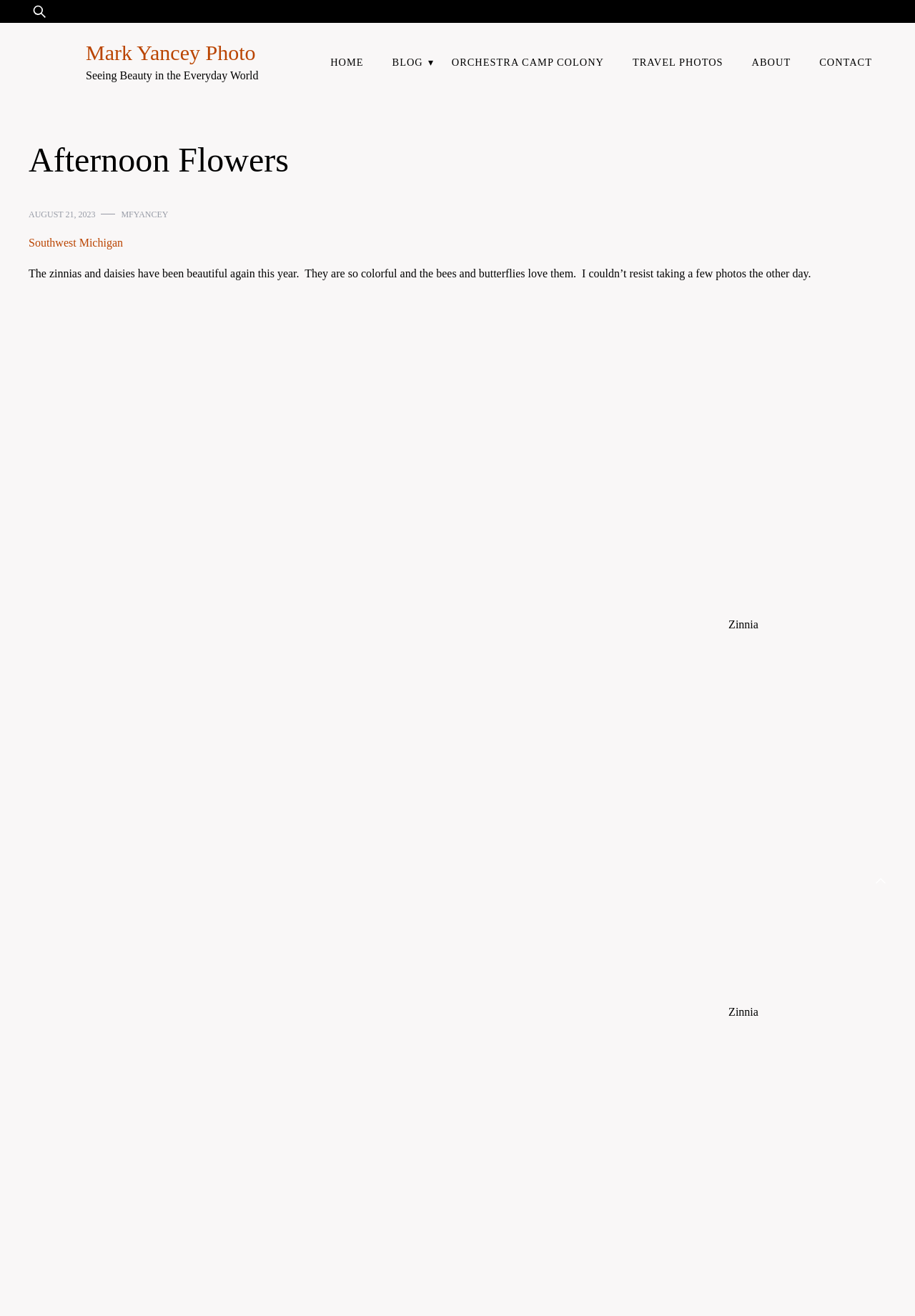What is the purpose of the search box?
Based on the visual information, provide a detailed and comprehensive answer.

I found the purpose of the search box by looking at the StaticText element that says 'Search for:' next to the search box, indicating that it is used to search for something.